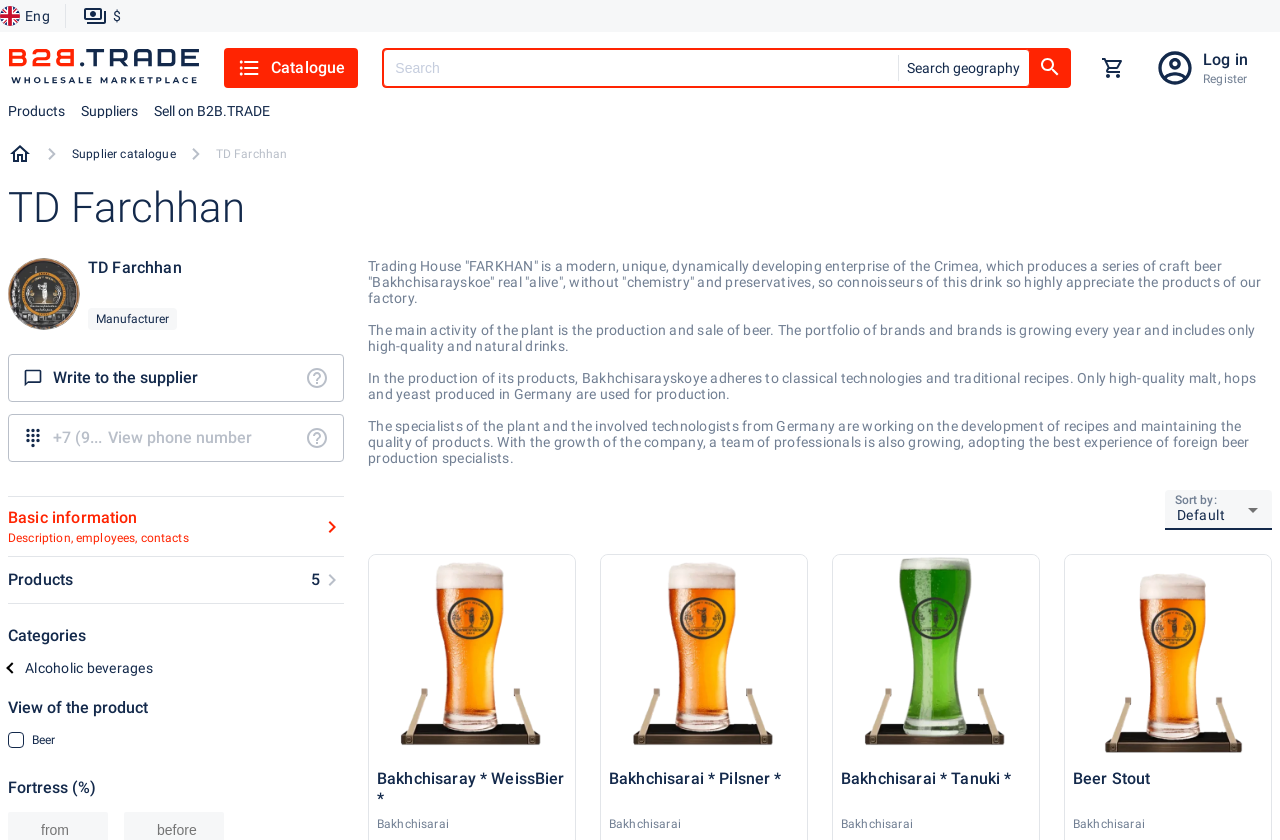Please locate the bounding box coordinates of the region I need to click to follow this instruction: "Write to the supplier".

[0.007, 0.423, 0.238, 0.477]